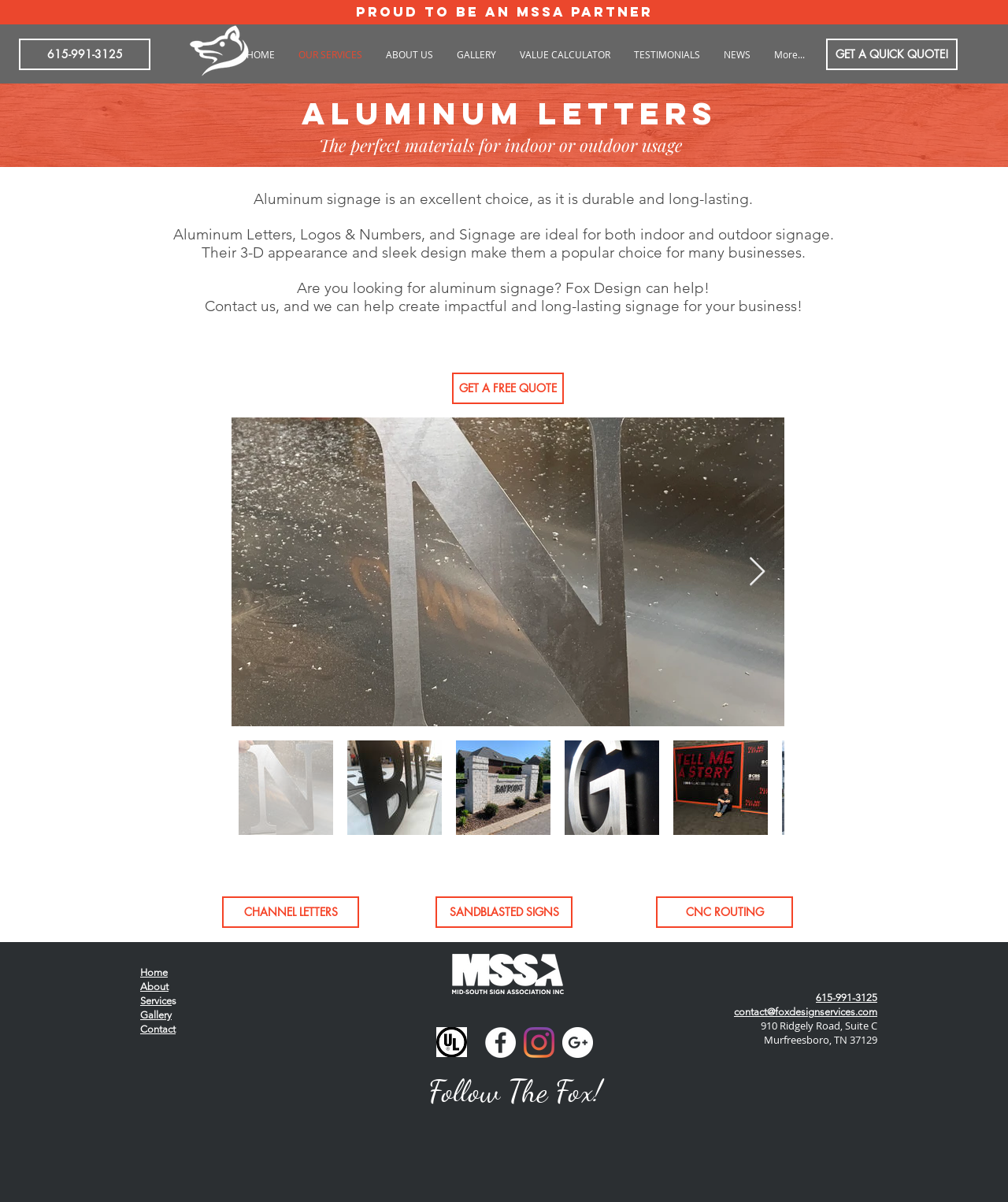Determine the coordinates of the bounding box that should be clicked to complete the instruction: "Visit the 'Nonduality' page". The coordinates should be represented by four float numbers between 0 and 1: [left, top, right, bottom].

None